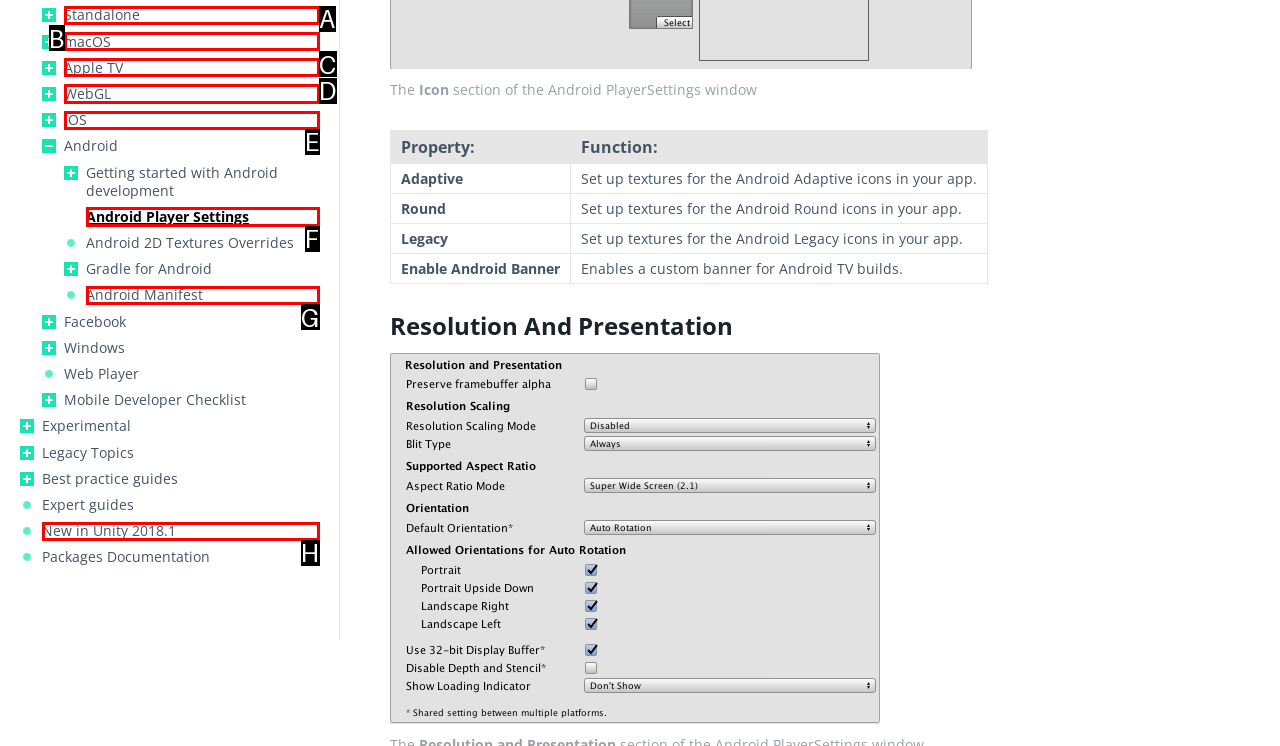Using the description: iOS, find the best-matching HTML element. Indicate your answer with the letter of the chosen option.

E